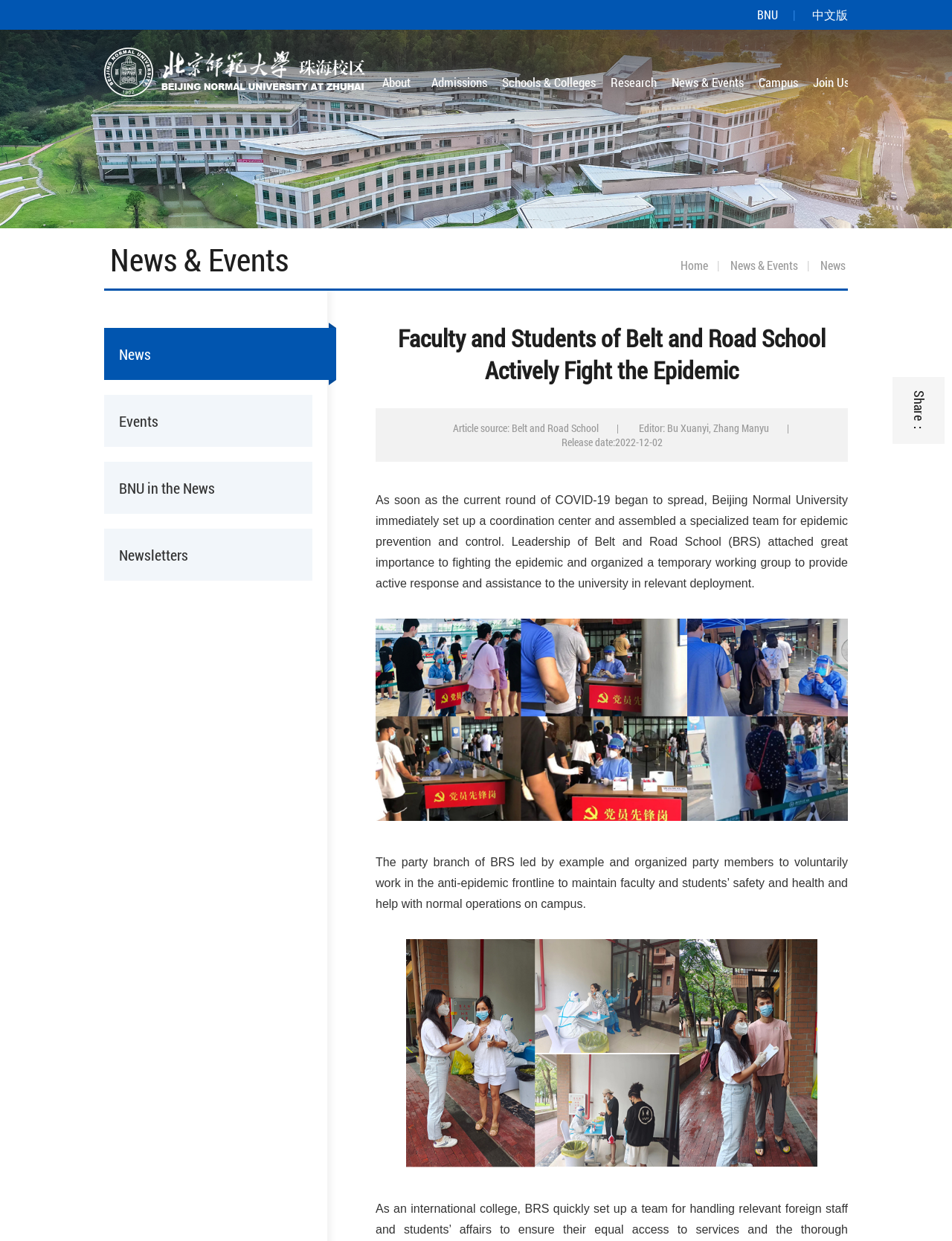Identify the bounding box coordinates of the part that should be clicked to carry out this instruction: "Click the 'News' link".

[0.109, 0.264, 0.353, 0.306]